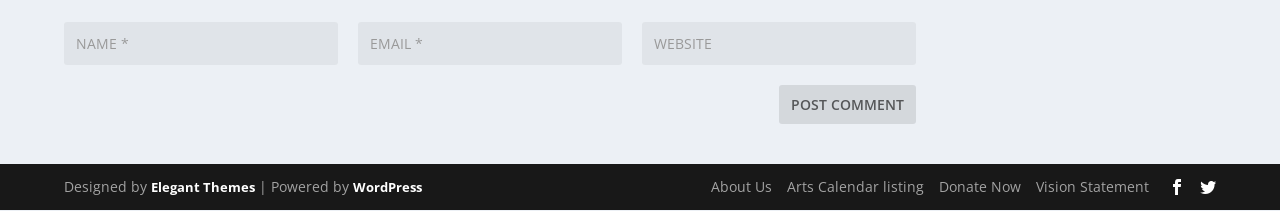What is the function of the button?
Carefully analyze the image and provide a detailed answer to the question.

The button has a label 'Post Comment' and is located below the textboxes, suggesting that it is used to submit a comment or feedback after filling in the required information.